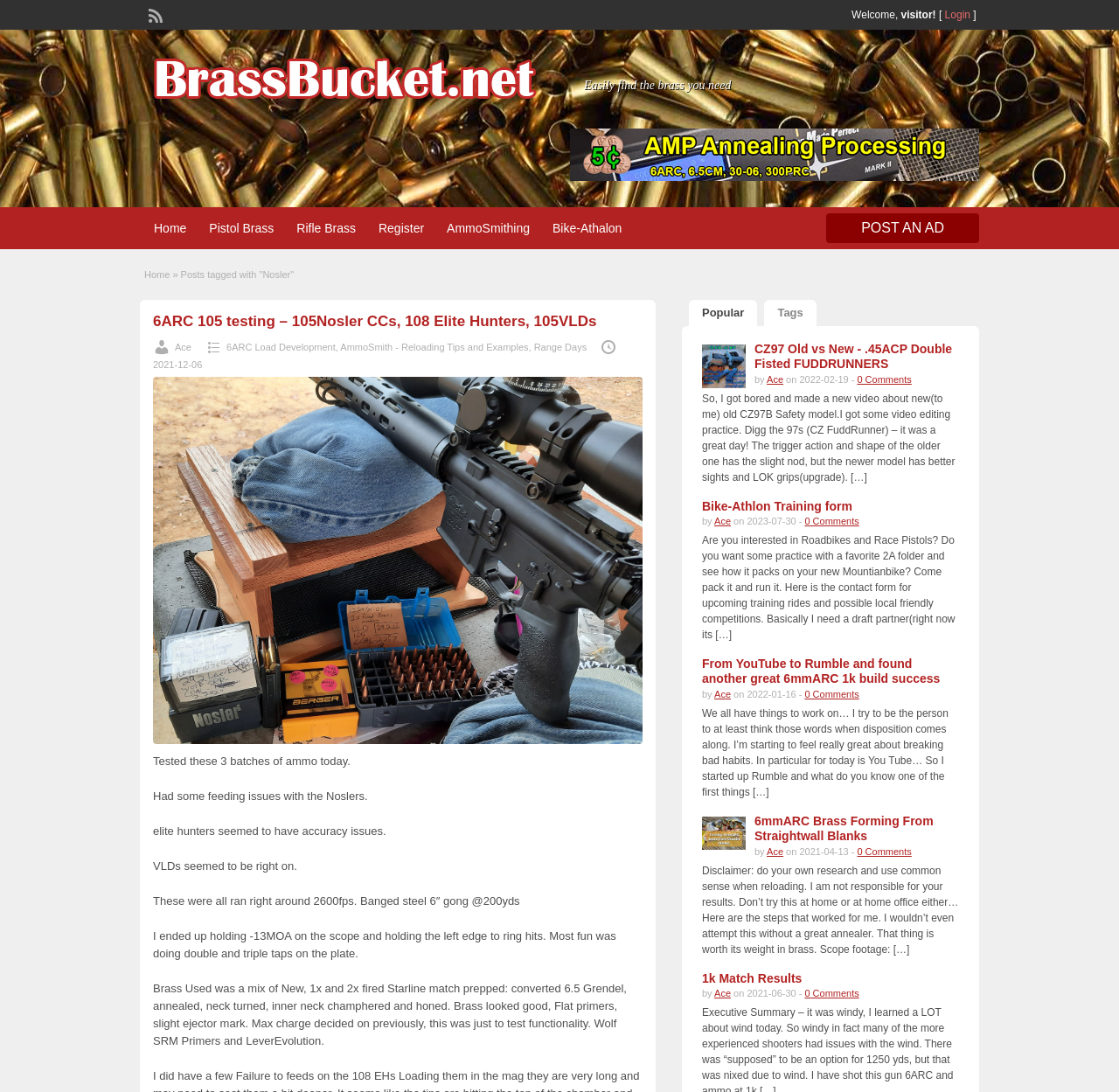Provide a single word or phrase to answer the given question: 
What type of content is featured on the website?

Blog posts and articles